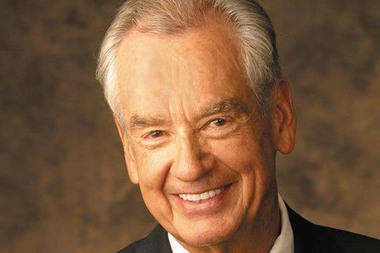Explain the contents of the image with as much detail as possible.

The image features a smiling man with silver hair, dressed in a dark suit and light shirt. The backdrop is a warm-toned gradient, adding to the approachable and positive aura of the individual. This image is associated with the theme of motivation and inspiration, complementing an article titled "Lessons from Zig Ziglar." Zig Ziglar was a renowned motivational speaker known for his emphasis on personal development and the power of helping others succeed. The article reflects on his impactful life, celebrating his legacy and sharing key lessons drawn from his speeches and writings, particularly about character, success, and the importance of a positive attitude.